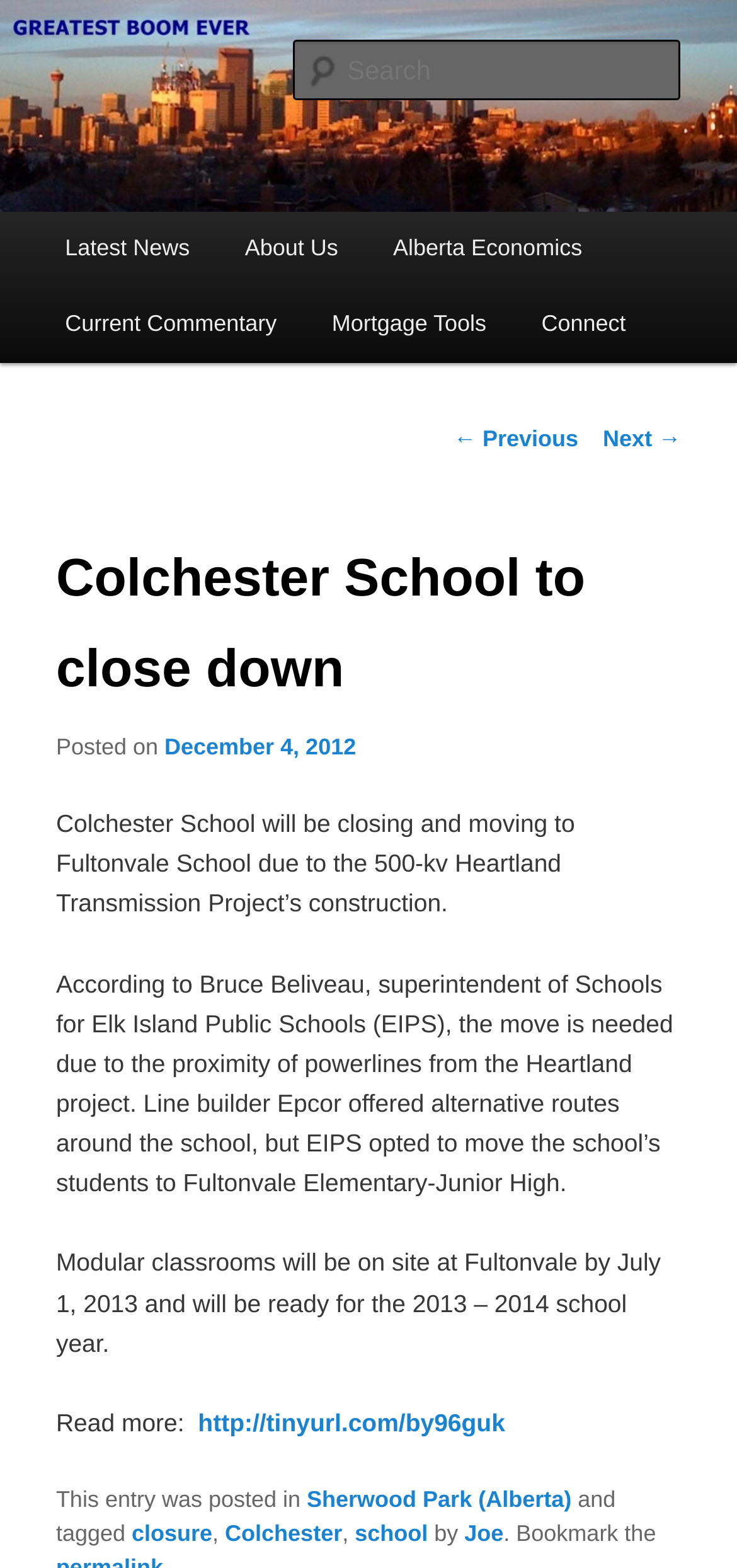Please respond to the question using a single word or phrase:
Where will the students of Colchester School be moved to?

Fultonvale School